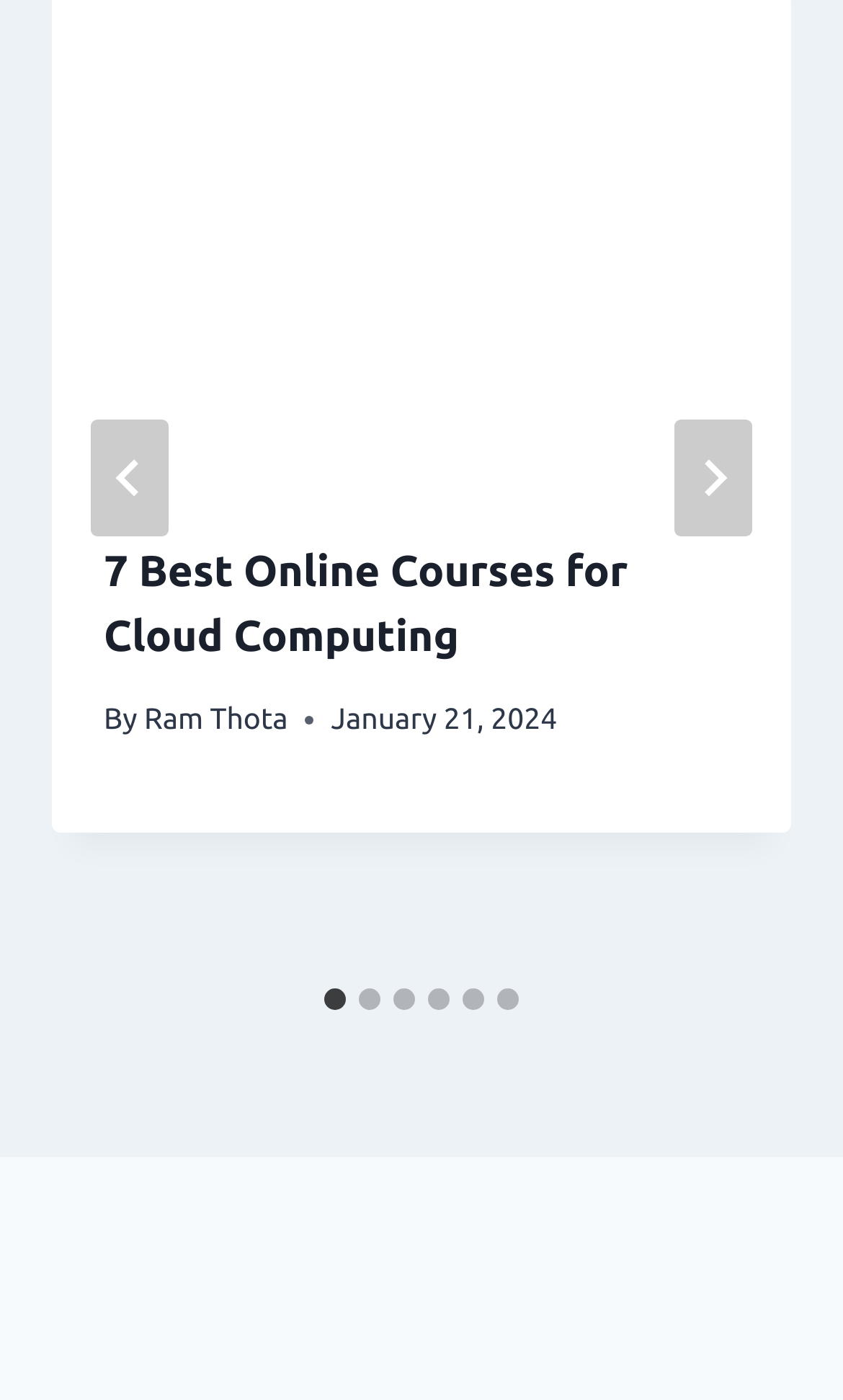Identify the bounding box for the described UI element: "aria-label="Next"".

[0.8, 0.3, 0.892, 0.383]